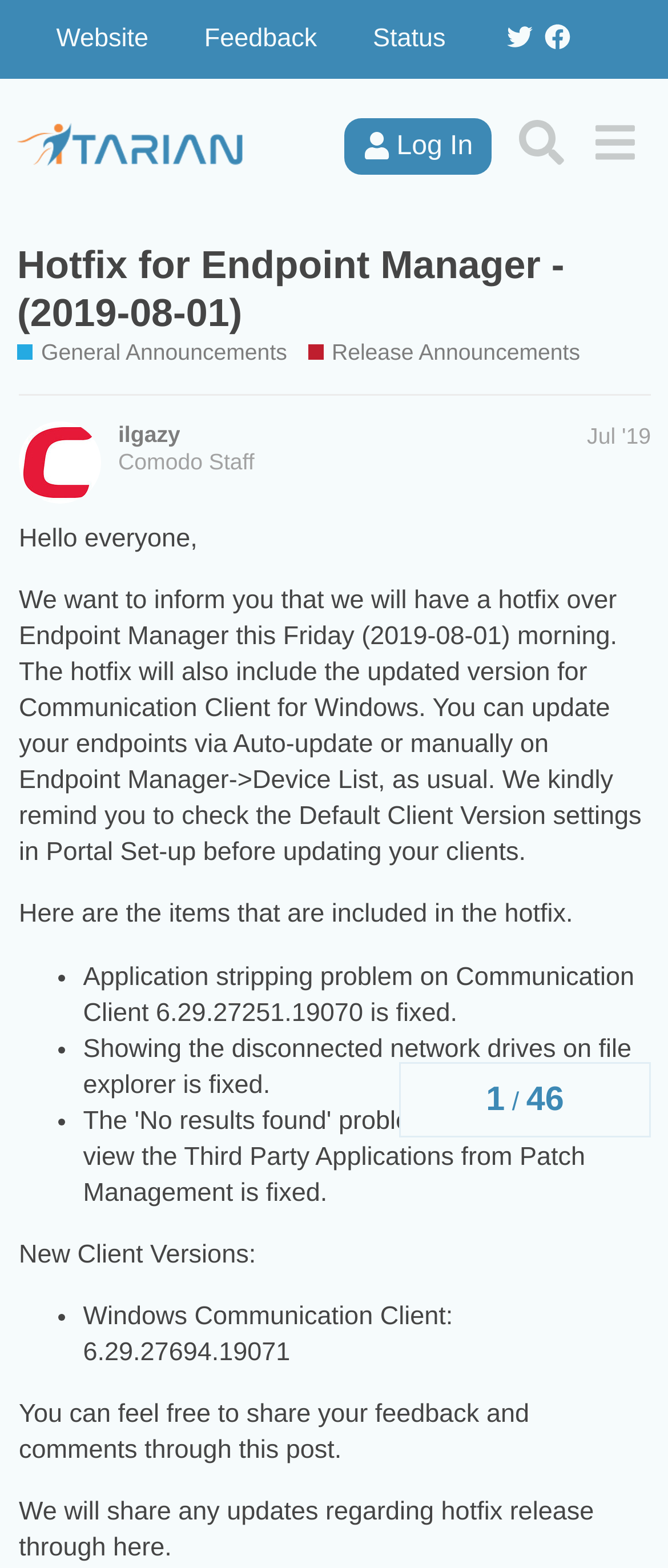Please locate the bounding box coordinates of the element that should be clicked to complete the given instruction: "Search for something in the forum".

[0.755, 0.068, 0.865, 0.115]